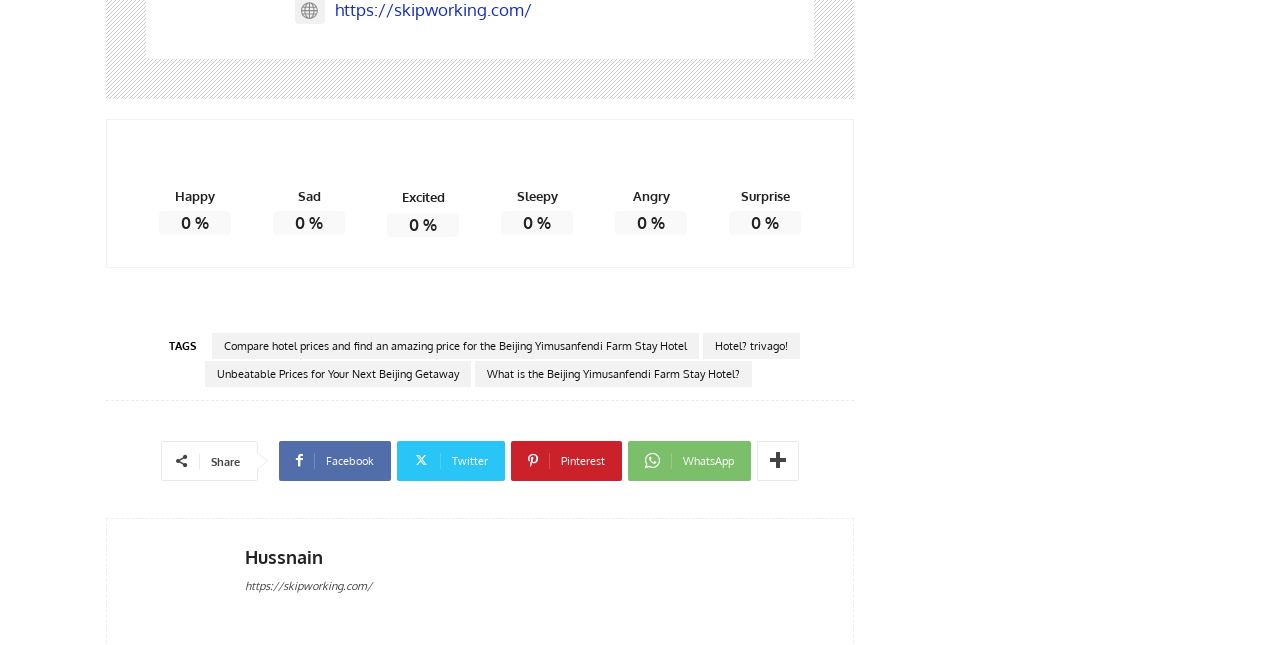What is the first emotion listed?
Your answer should be a single word or phrase derived from the screenshot.

Happy